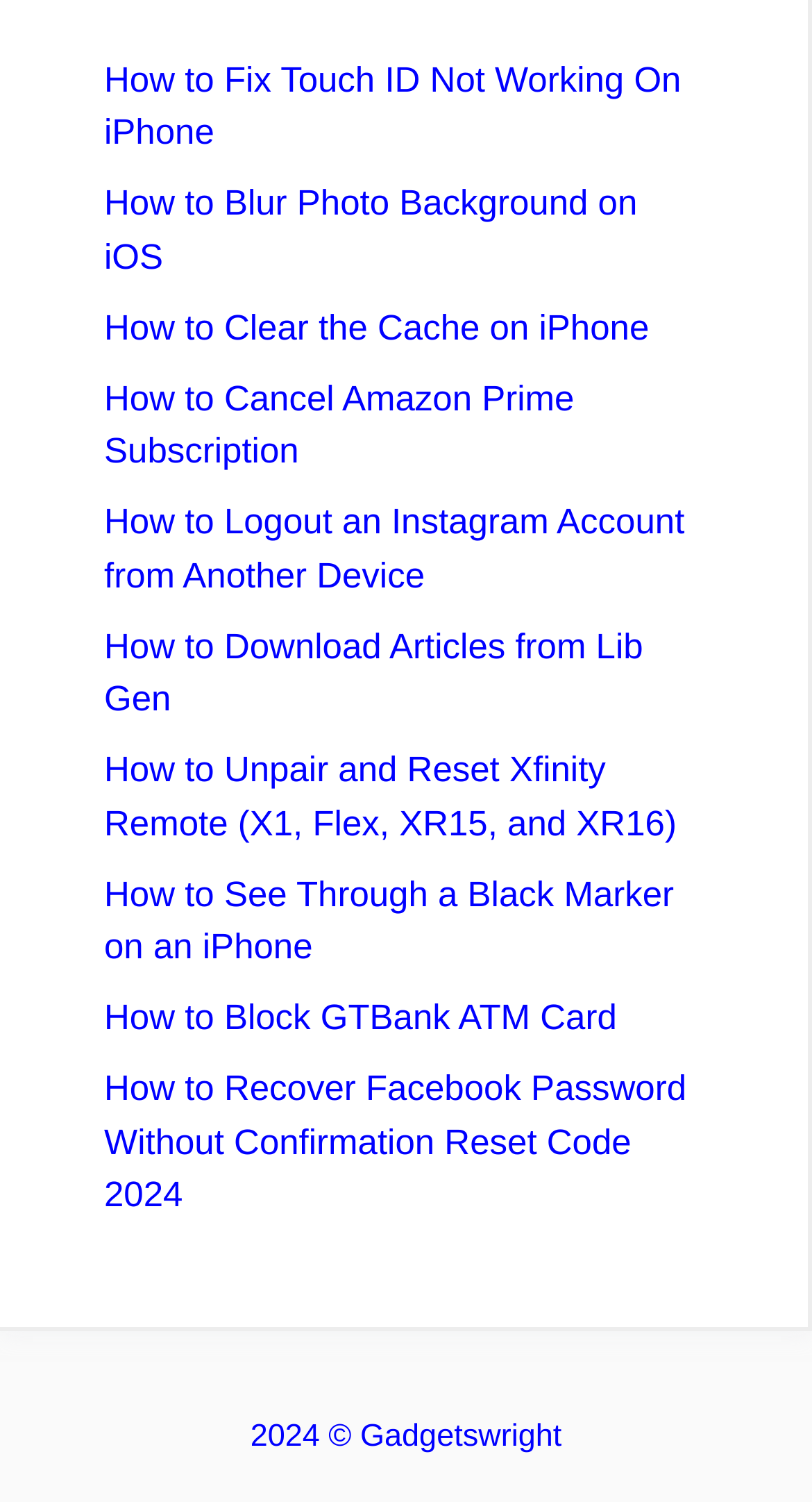Use a single word or phrase to respond to the question:
How many tutorial links are on this webpage?

9